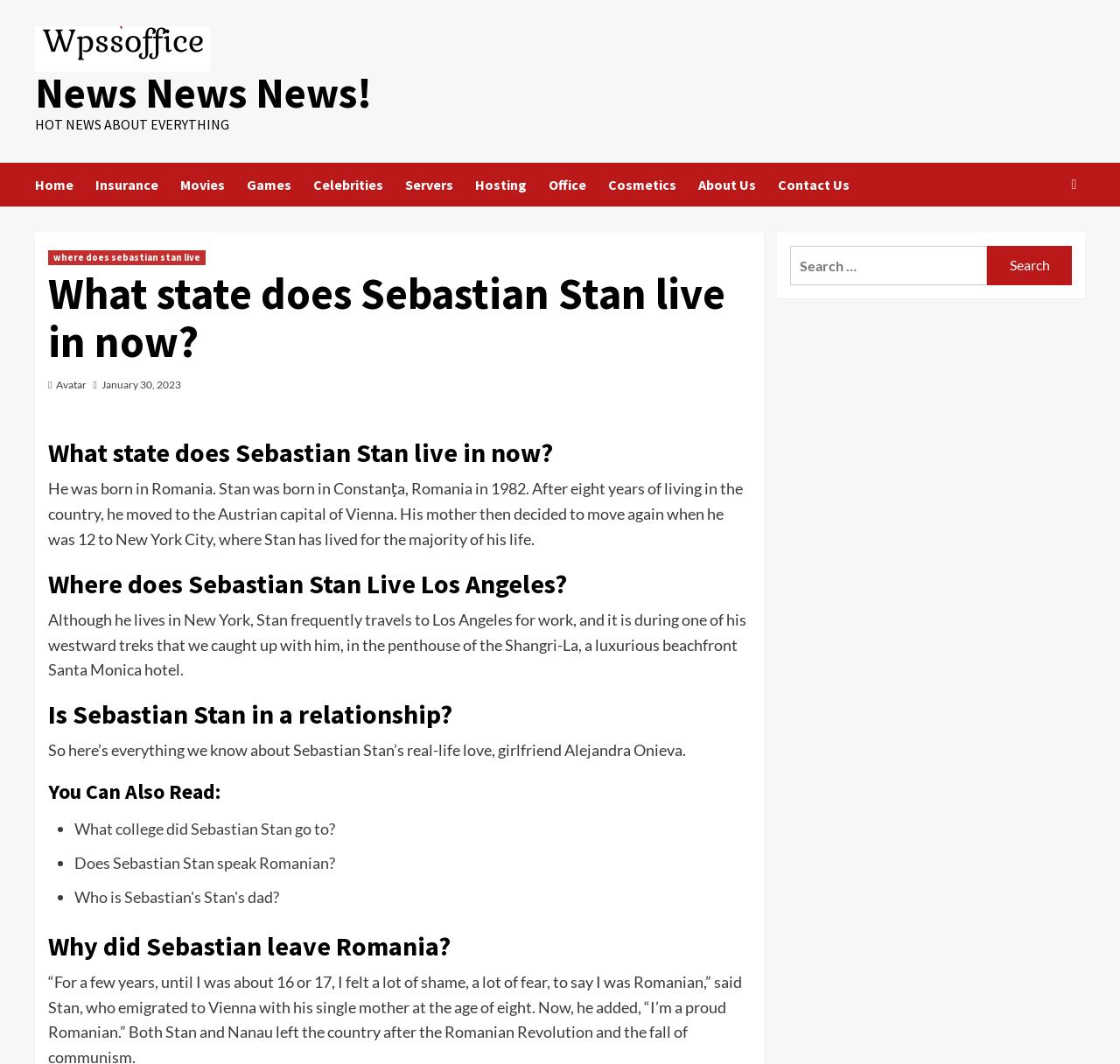Where was Sebastian Stan born?
From the screenshot, supply a one-word or short-phrase answer.

Romania